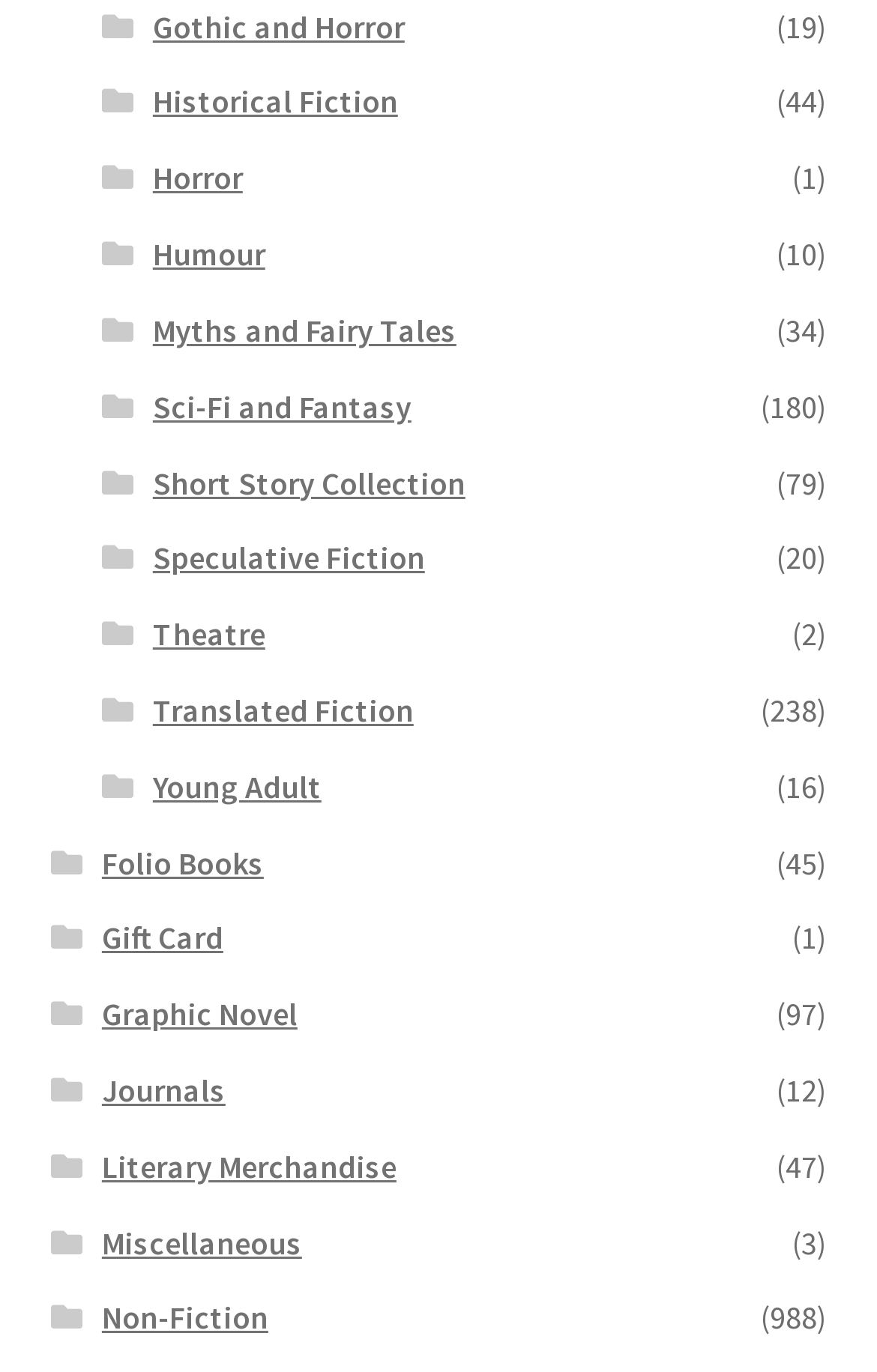Please find and report the bounding box coordinates of the element to click in order to perform the following action: "Browse Gothic and Horror books". The coordinates should be expressed as four float numbers between 0 and 1, in the format [left, top, right, bottom].

[0.174, 0.004, 0.461, 0.034]